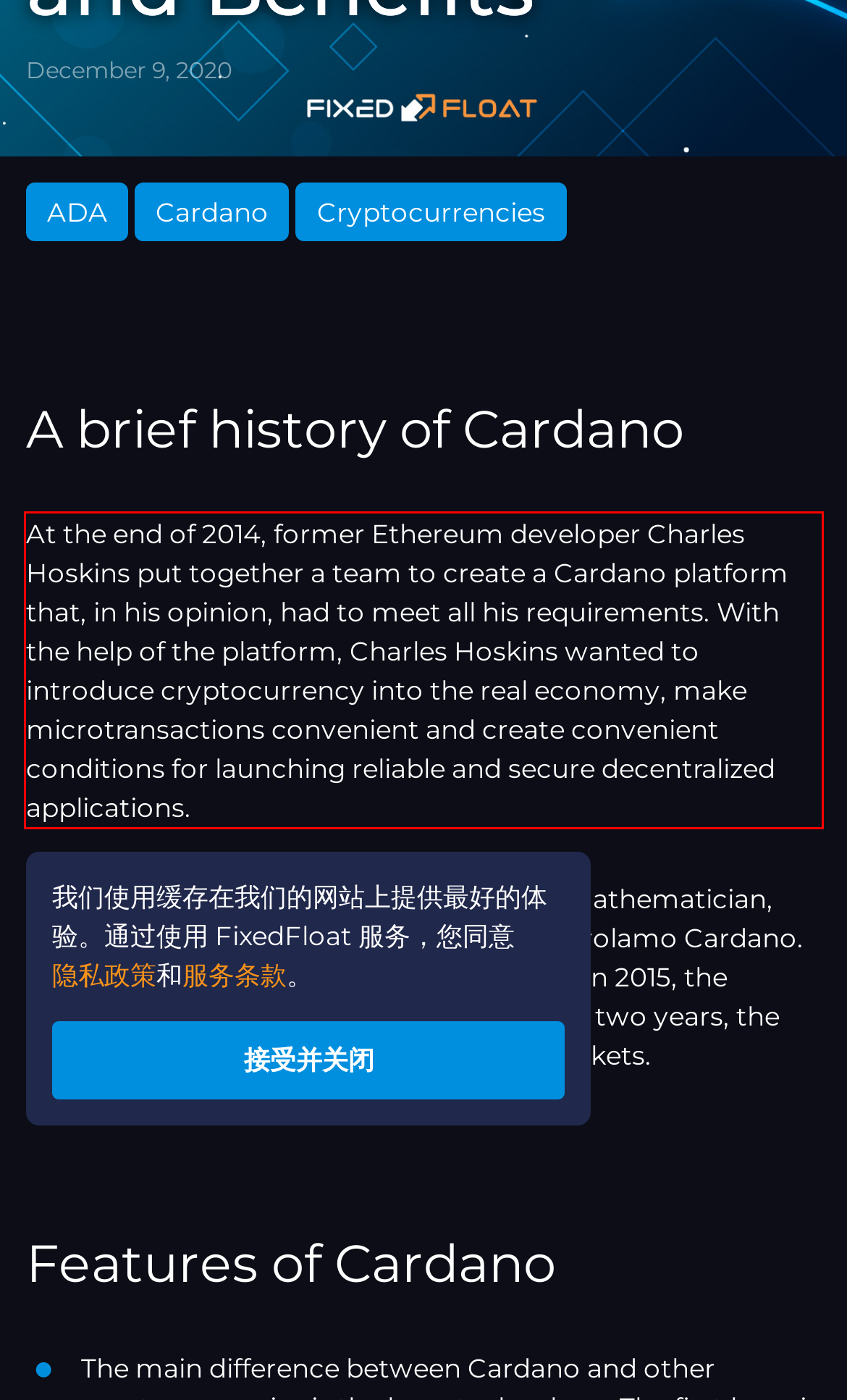Review the screenshot of the webpage and recognize the text inside the red rectangle bounding box. Provide the extracted text content.

At the end of 2014, former Ethereum developer Charles Hoskins put together a team to create a Cardano platform that, in his opinion, had to meet all his requirements. With the help of the platform, Charles Hoskins wanted to introduce cryptocurrency into the real economy, make microtransactions convenient and create convenient conditions for launching reliable and secure decentralized applications.